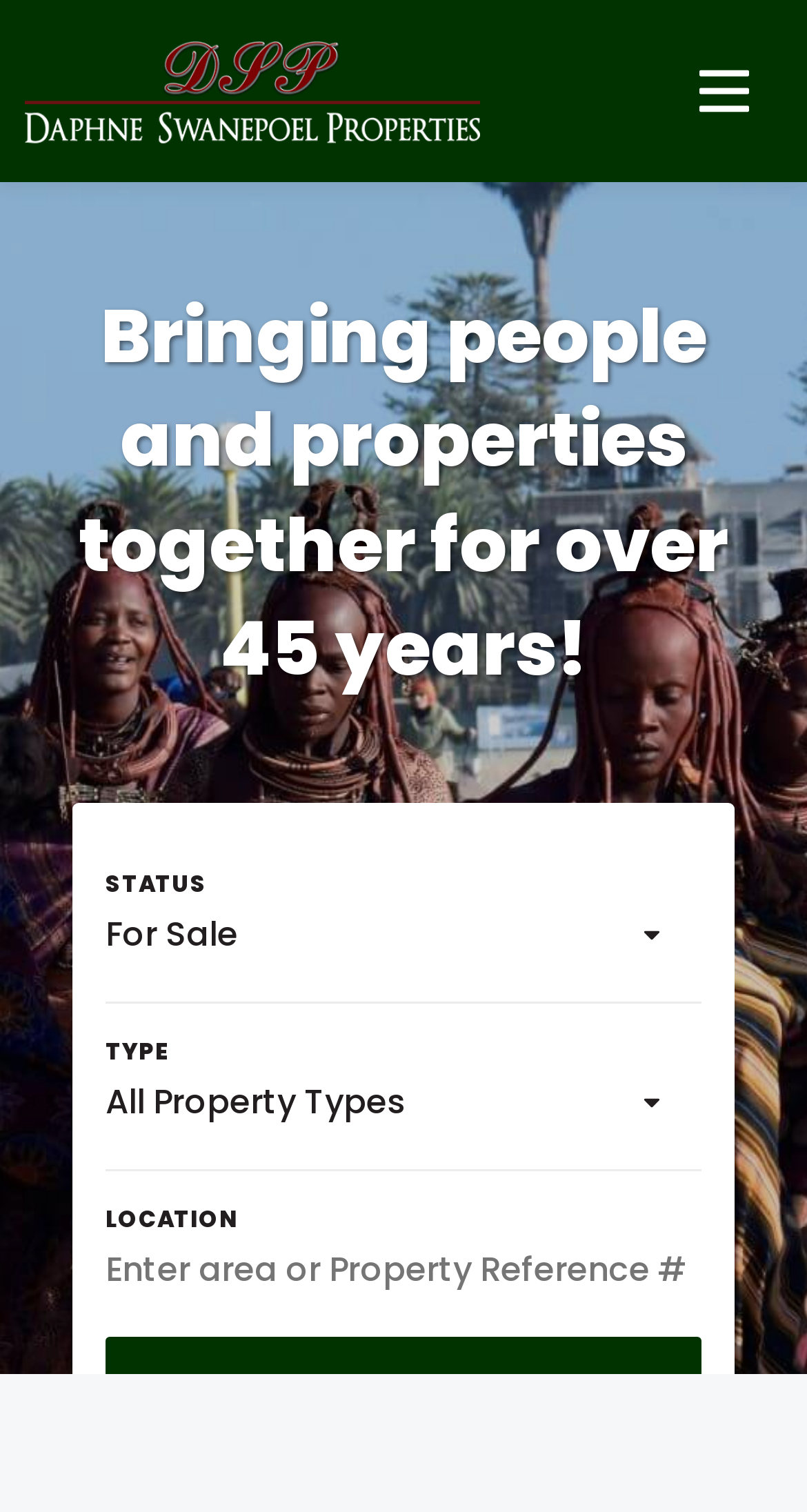What is the button text below the textbox?
Relying on the image, give a concise answer in one word or a brief phrase.

SEARCH